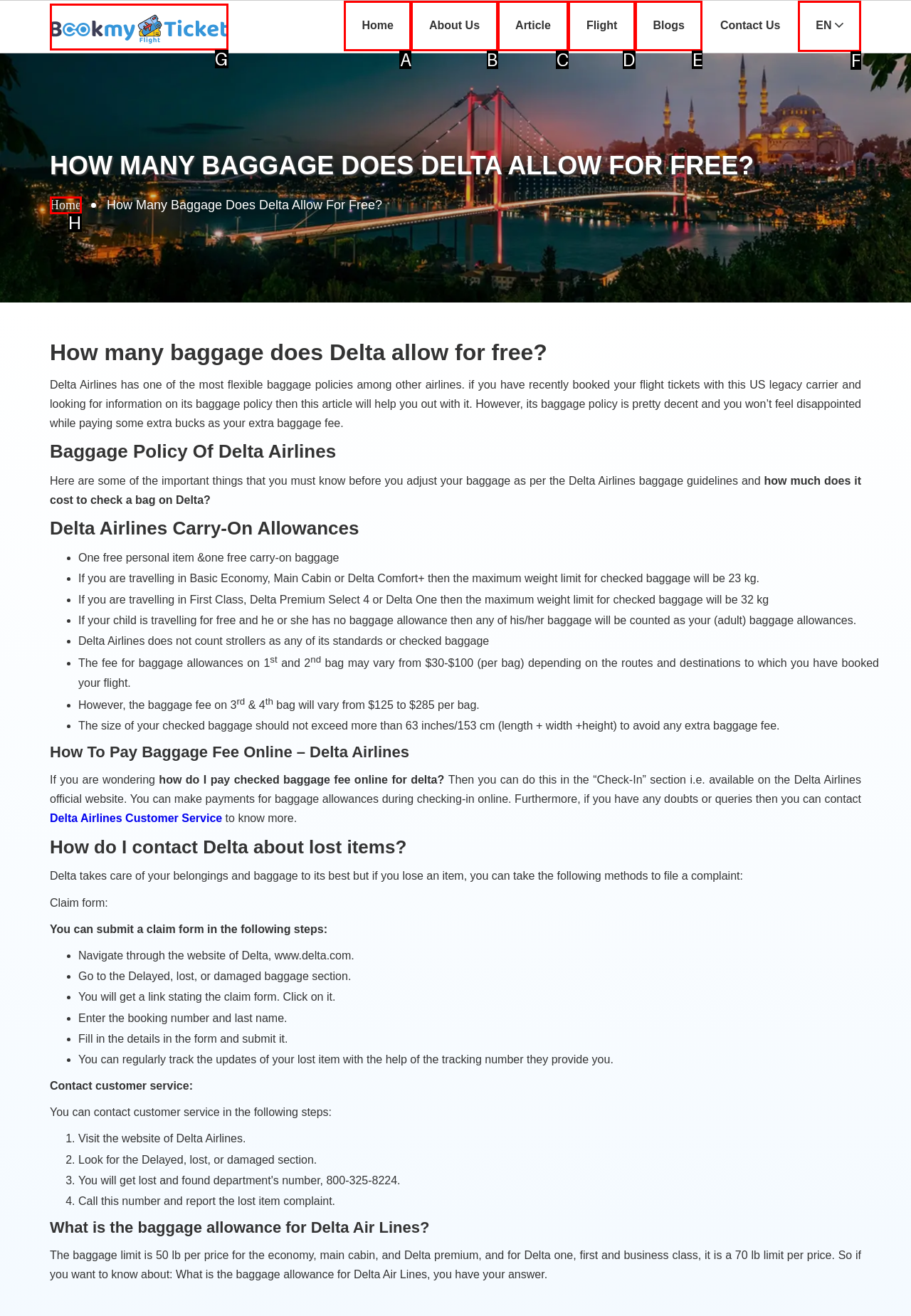Which letter corresponds to the correct option to complete the task: Click on 'EN'?
Answer with the letter of the chosen UI element.

F